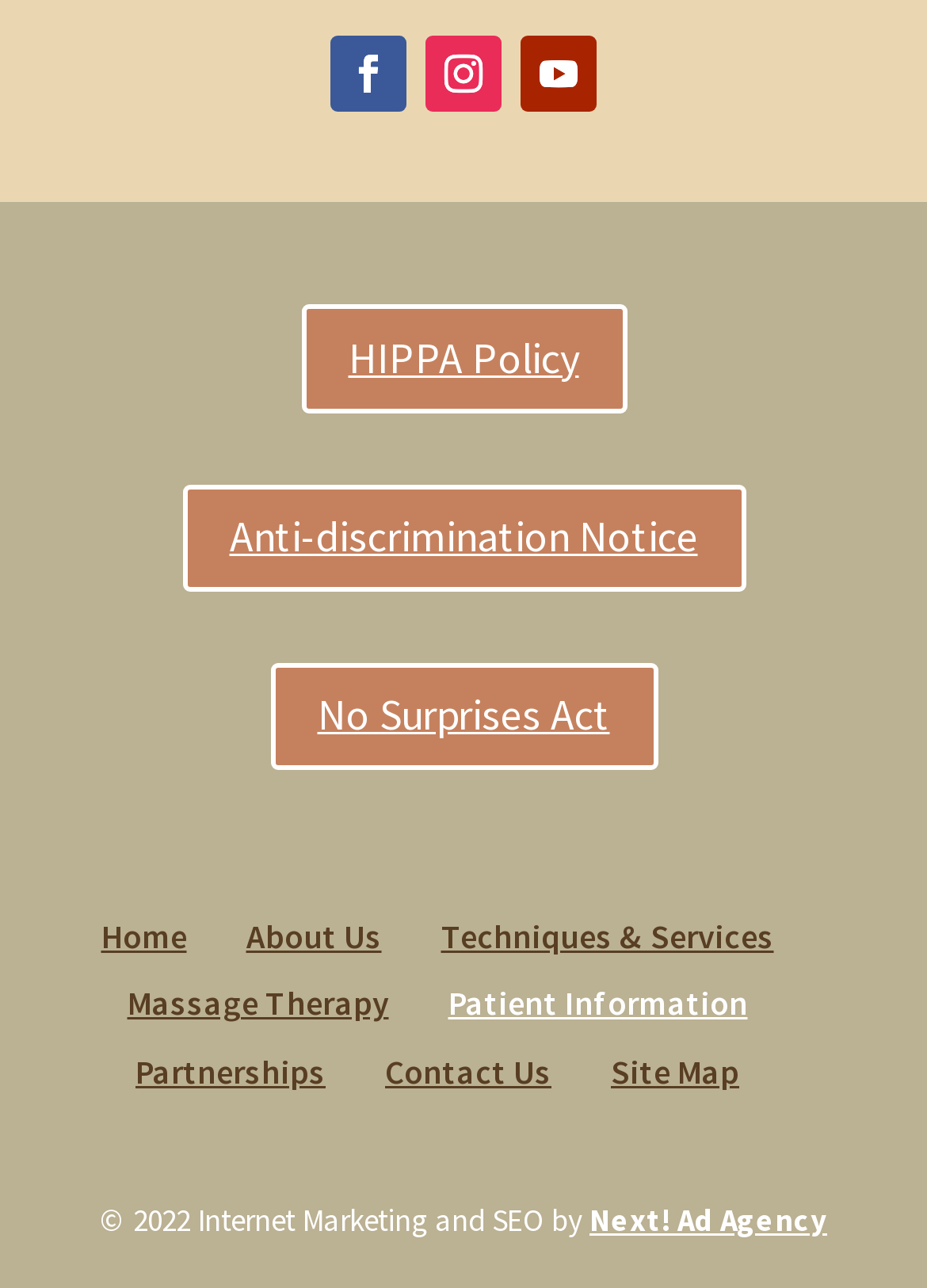Given the following UI element description: "Next! Ad Agency", find the bounding box coordinates in the webpage screenshot.

[0.636, 0.931, 0.892, 0.963]